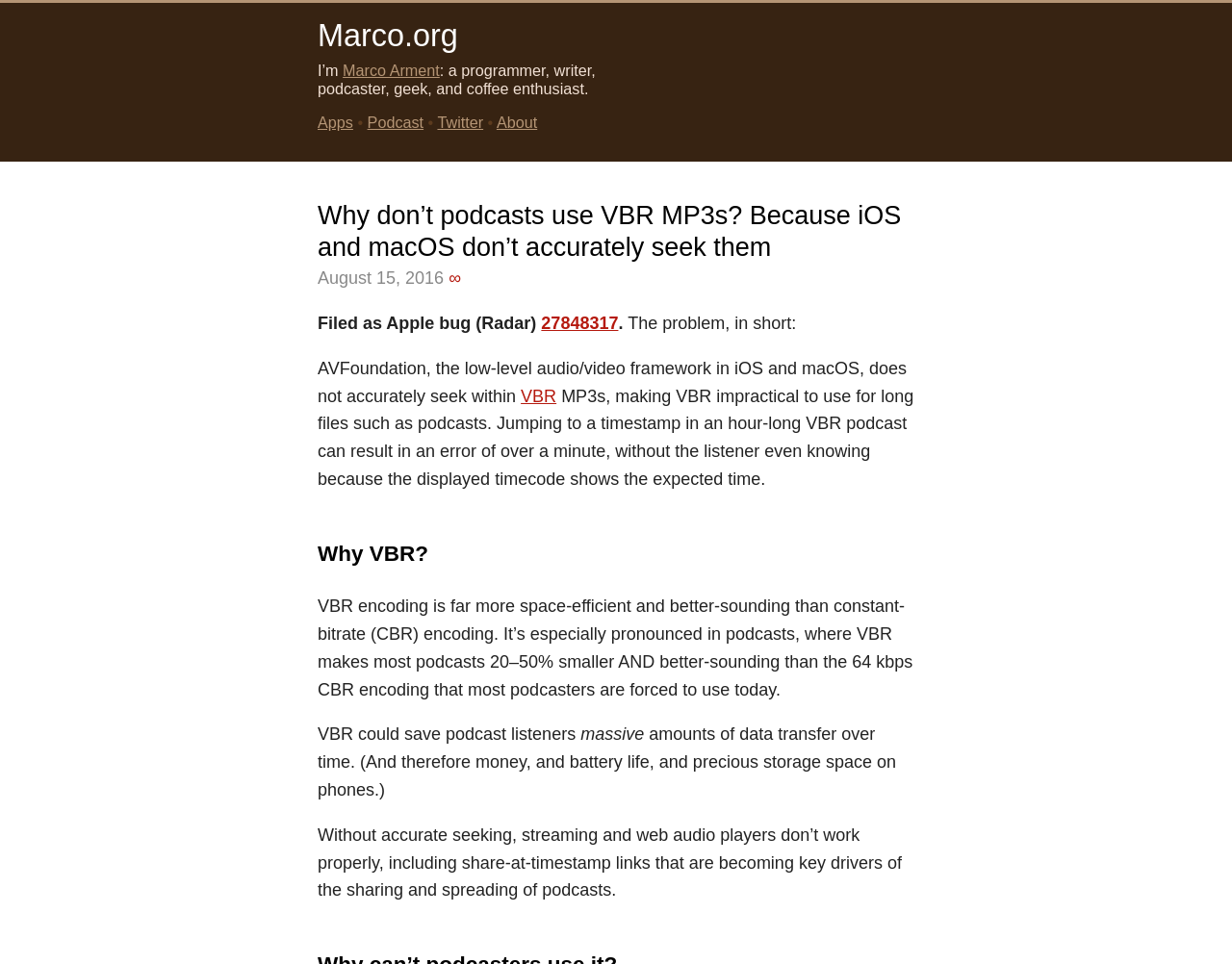Please determine the bounding box coordinates of the element to click in order to execute the following instruction: "Read the article about VBR MP3s". The coordinates should be four float numbers between 0 and 1, specified as [left, top, right, bottom].

[0.258, 0.208, 0.731, 0.272]